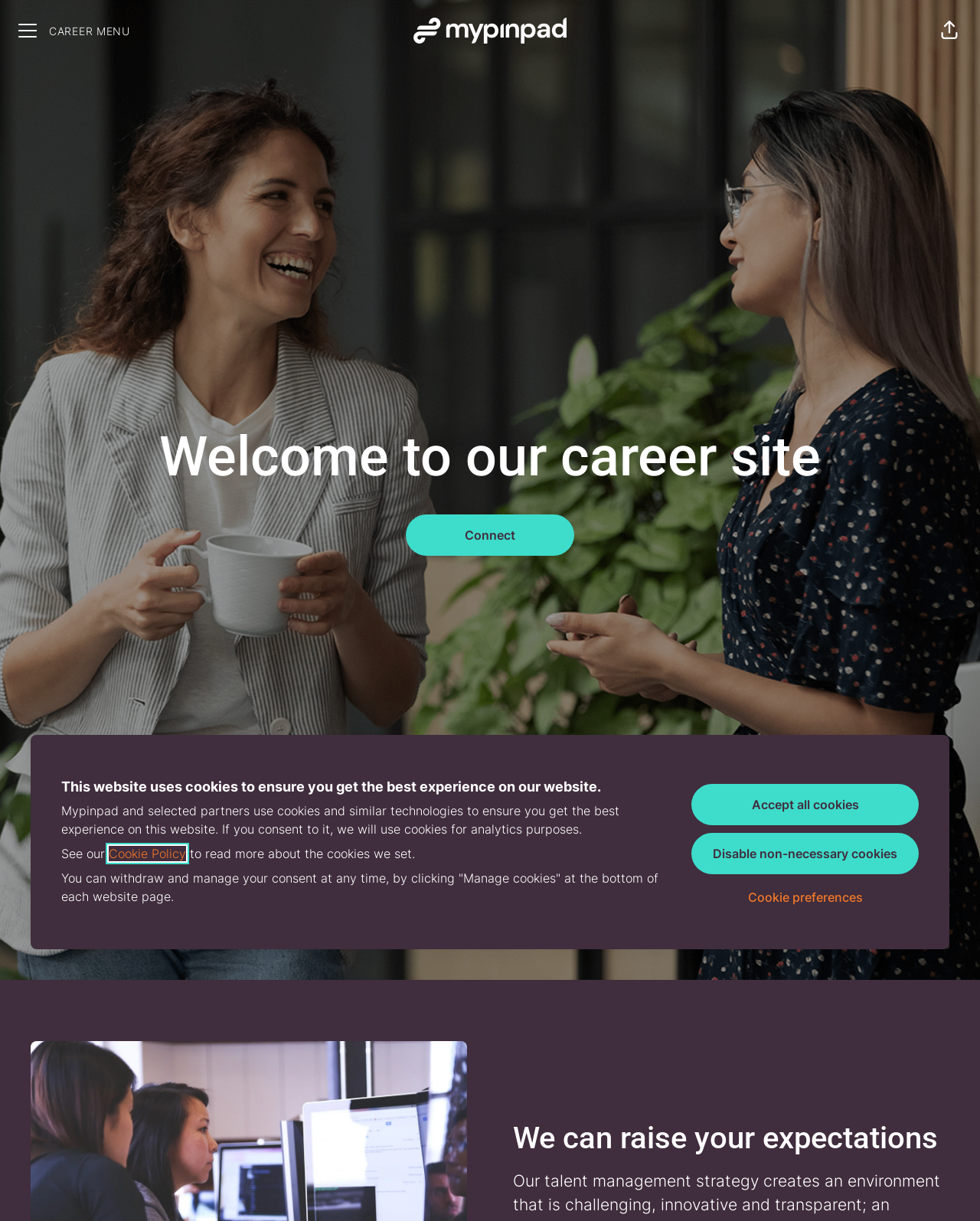Identify the bounding box coordinates necessary to click and complete the given instruction: "Share the page".

[0.947, 0.008, 0.991, 0.043]